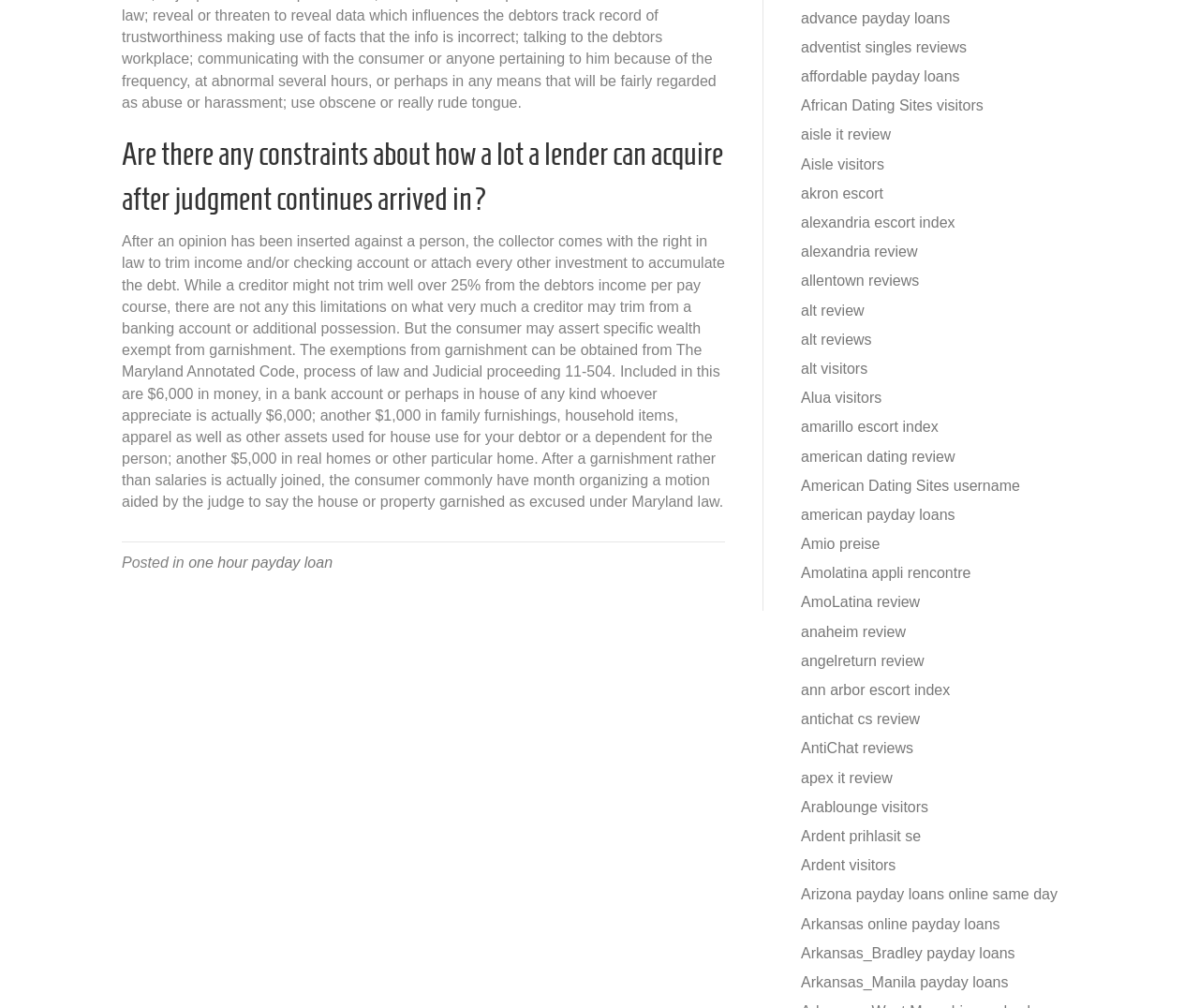Identify the bounding box coordinates for the region of the element that should be clicked to carry out the instruction: "Explore the Best Car Insurance for Seniors in 2022!". The bounding box coordinates should be four float numbers between 0 and 1, i.e., [left, top, right, bottom].

None